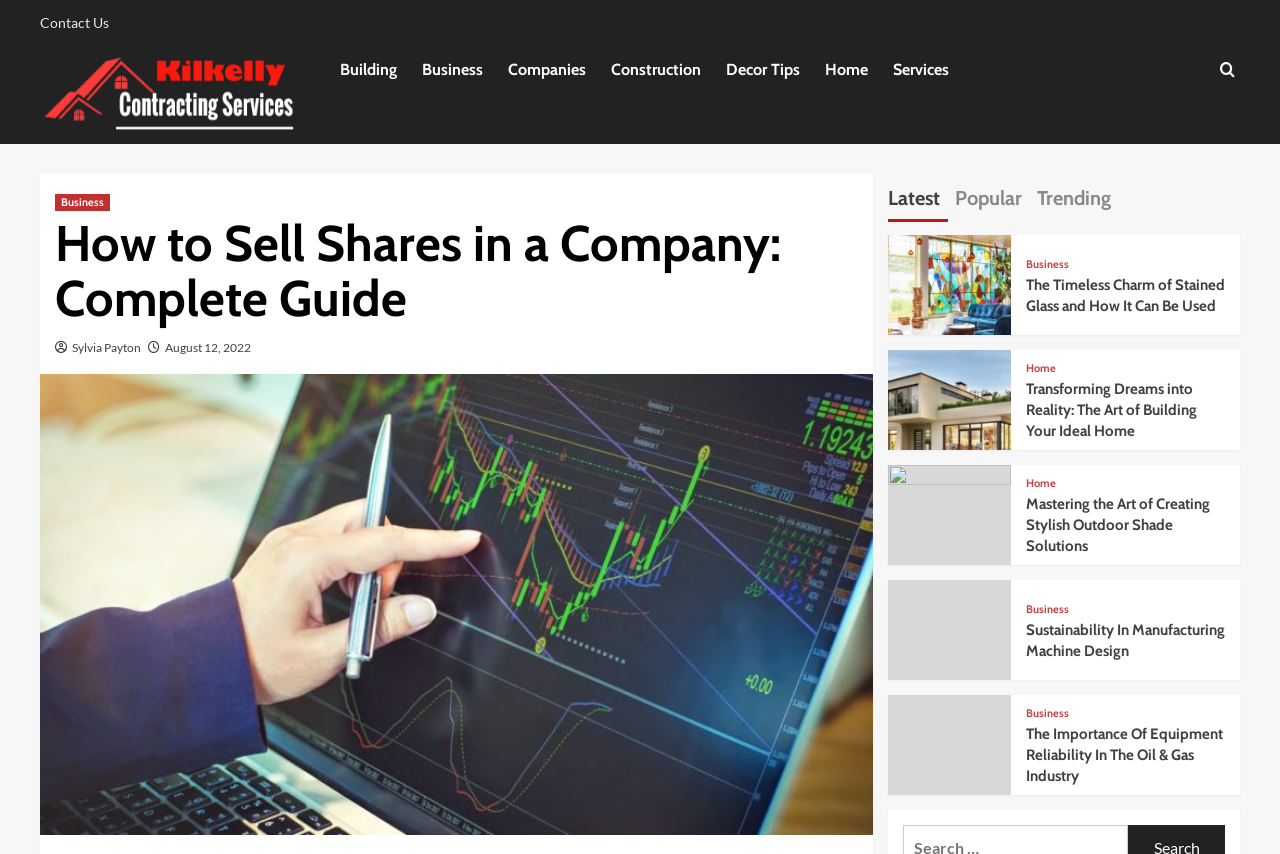Please identify the bounding box coordinates for the region that you need to click to follow this instruction: "Click on Contact Us".

[0.031, 0.0, 0.093, 0.053]